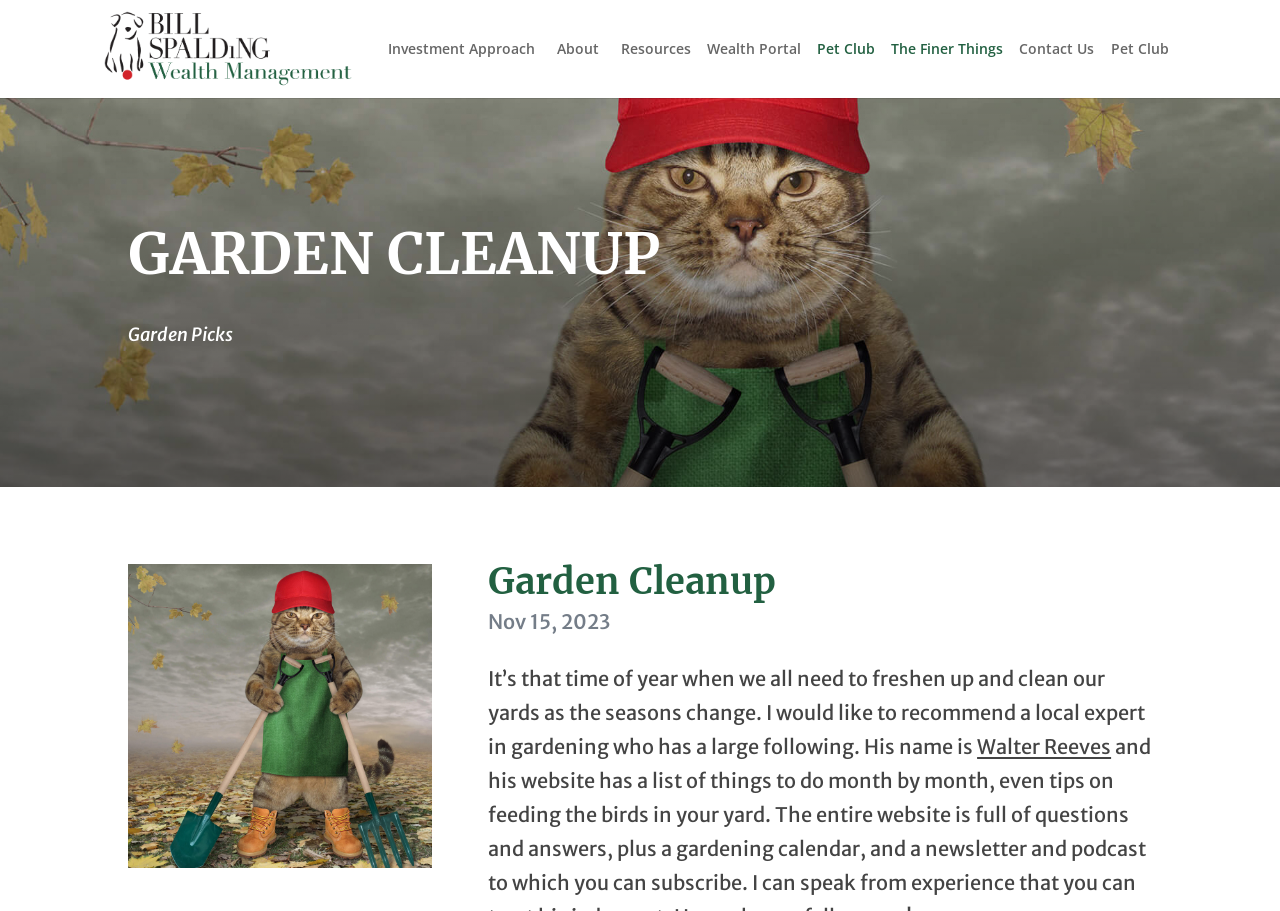Find the coordinates for the bounding box of the element with this description: "Wealth Portal".

[0.552, 0.046, 0.626, 0.061]